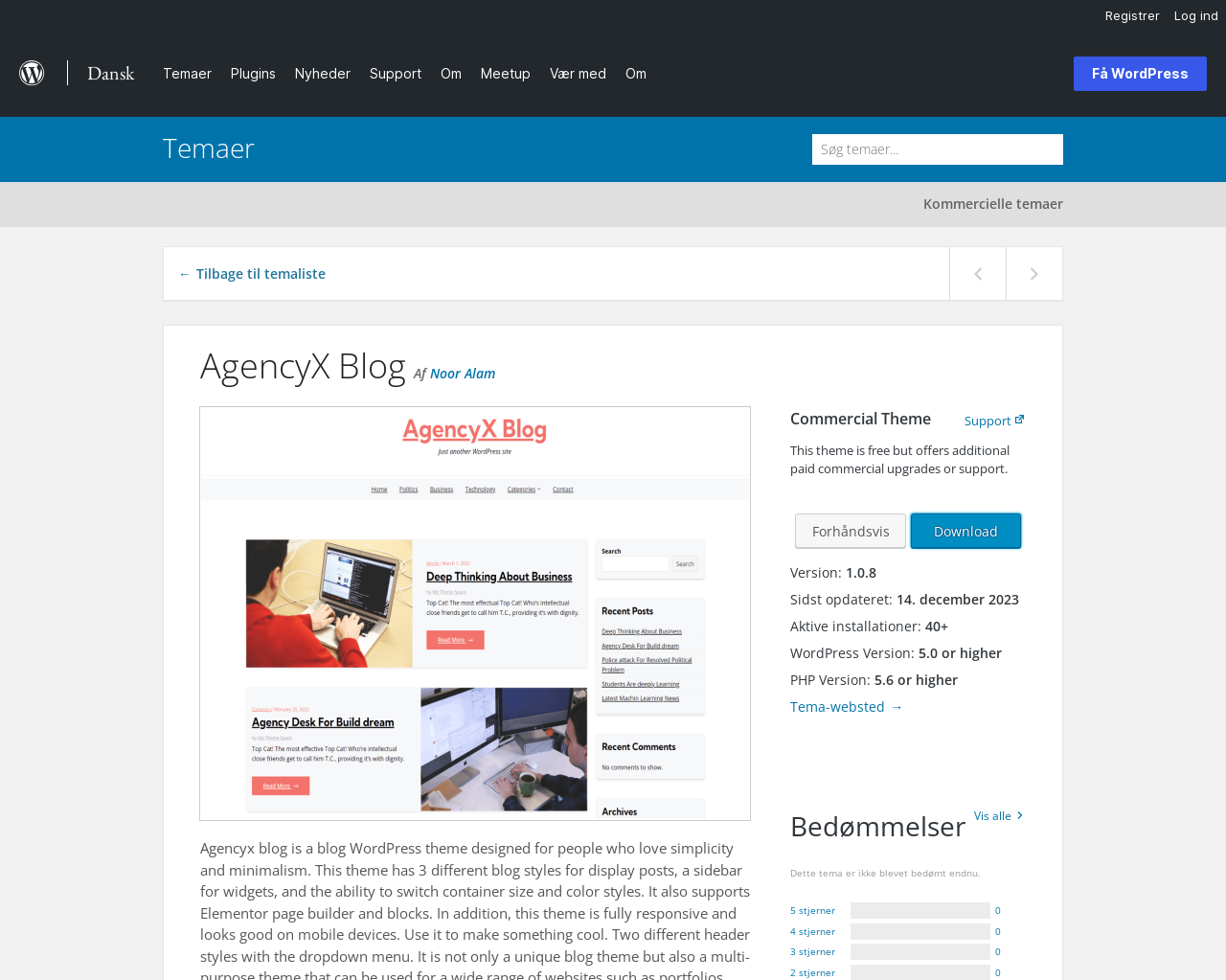Please provide a comprehensive response to the question based on the details in the image: What is the latest update date of this theme?

The latest update date of this theme can be found in the static text element with the text '14. december 2023' which is located in the section that displays the theme's details.